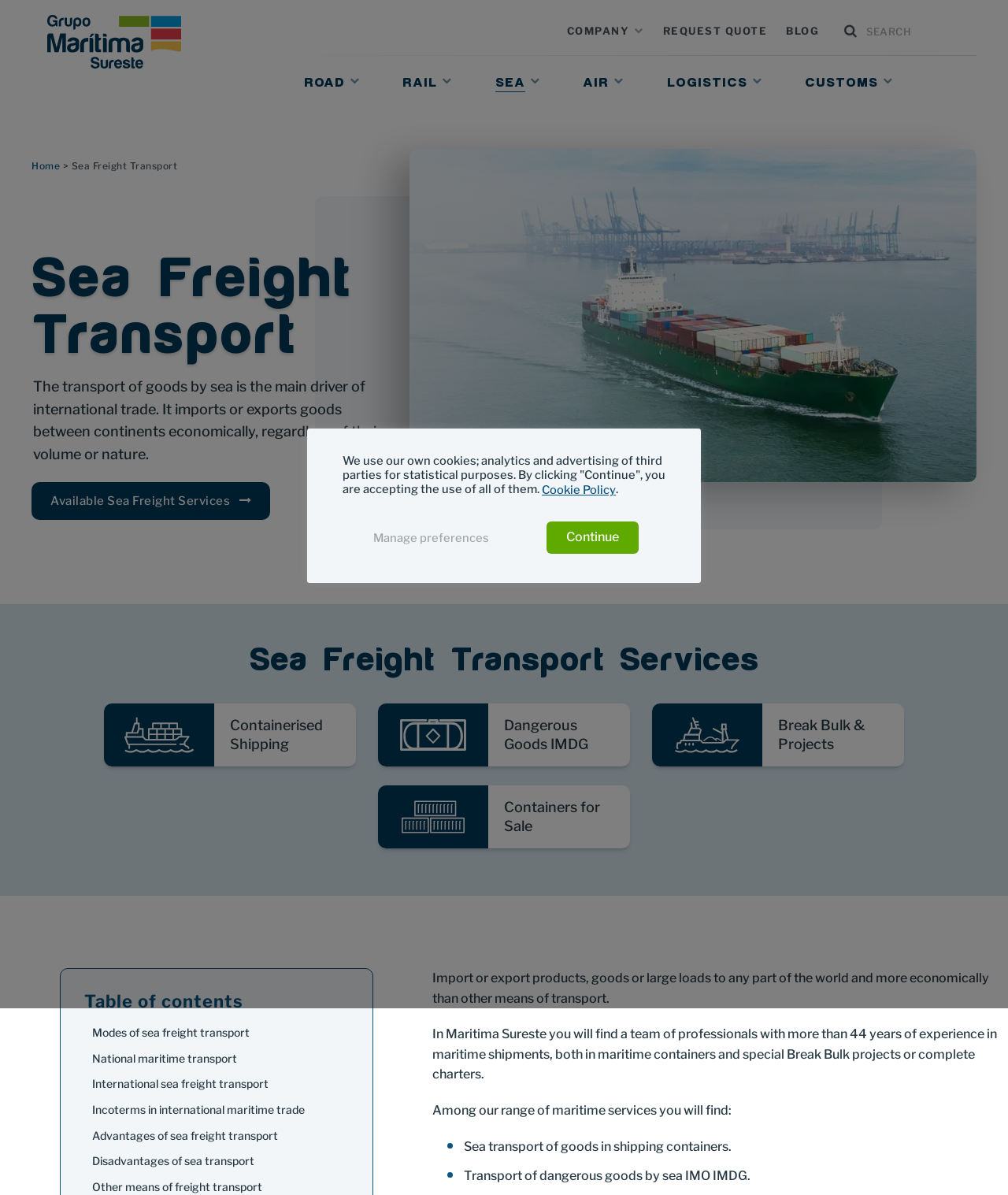What is the experience of Maritima Sureste in maritime shipments?
Observe the image and answer the question with a one-word or short phrase response.

44 years